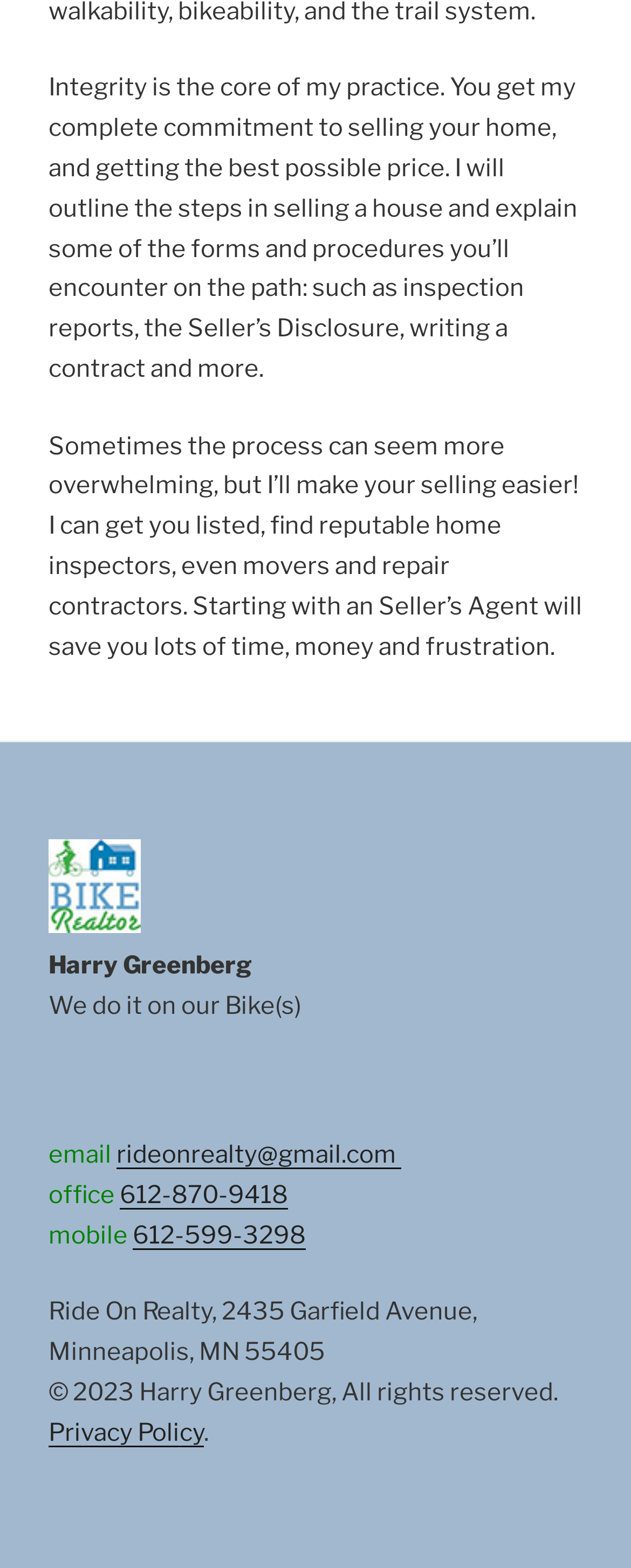What is the phone number for the office?
Based on the image, respond with a single word or phrase.

612-870-9418